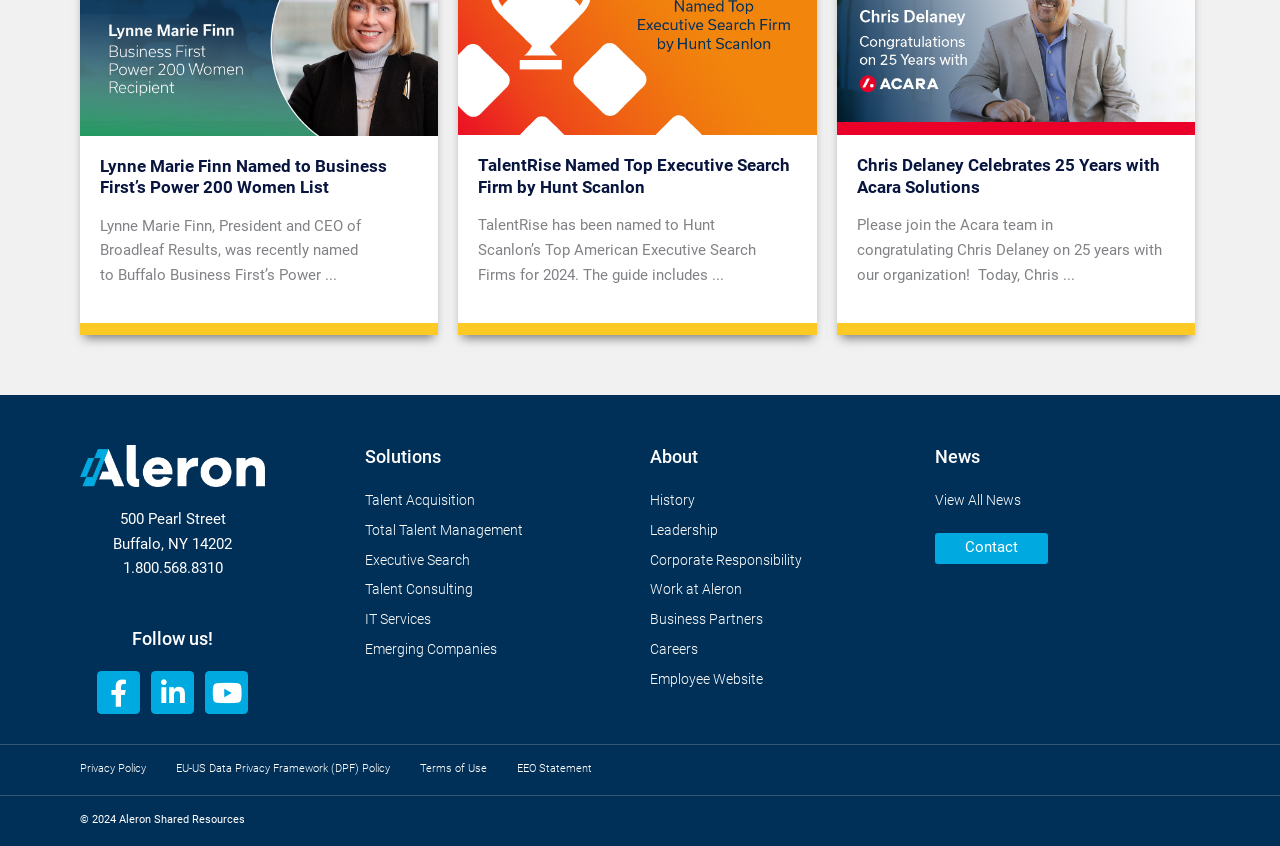Respond concisely with one word or phrase to the following query:
What is the name of the company that Chris Delaney has been with for 25 years?

Acara Solutions